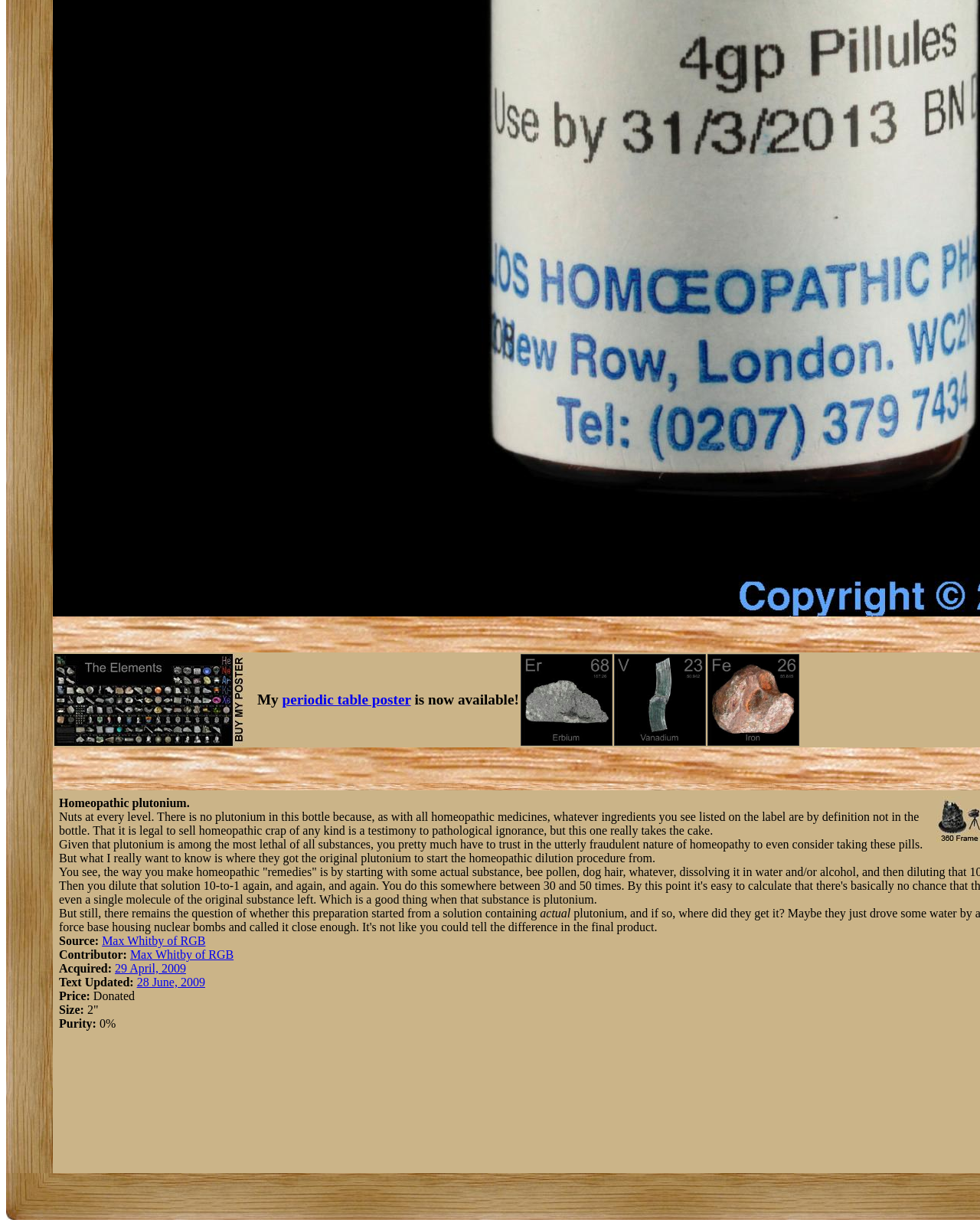What is the content of the bottle?
Please analyze the image and answer the question with as much detail as possible.

According to the text, the bottle does not contain plutonium because it is a homeopathic medicine, and by definition, the ingredients listed on the label are not in the bottle.